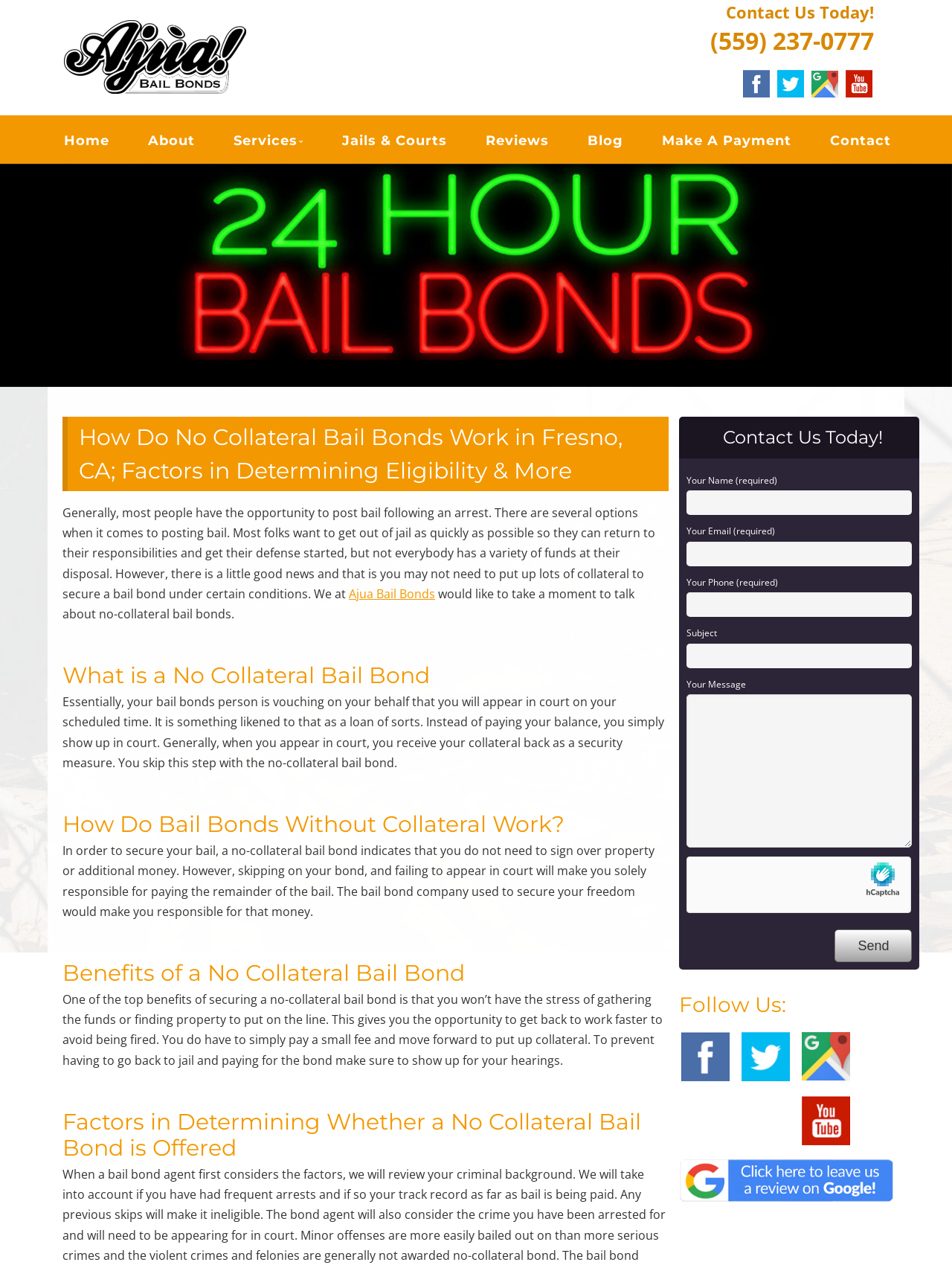Respond to the question with just a single word or phrase: 
What happens if you fail to appear in court?

You are responsible for paying the remainder of the bail